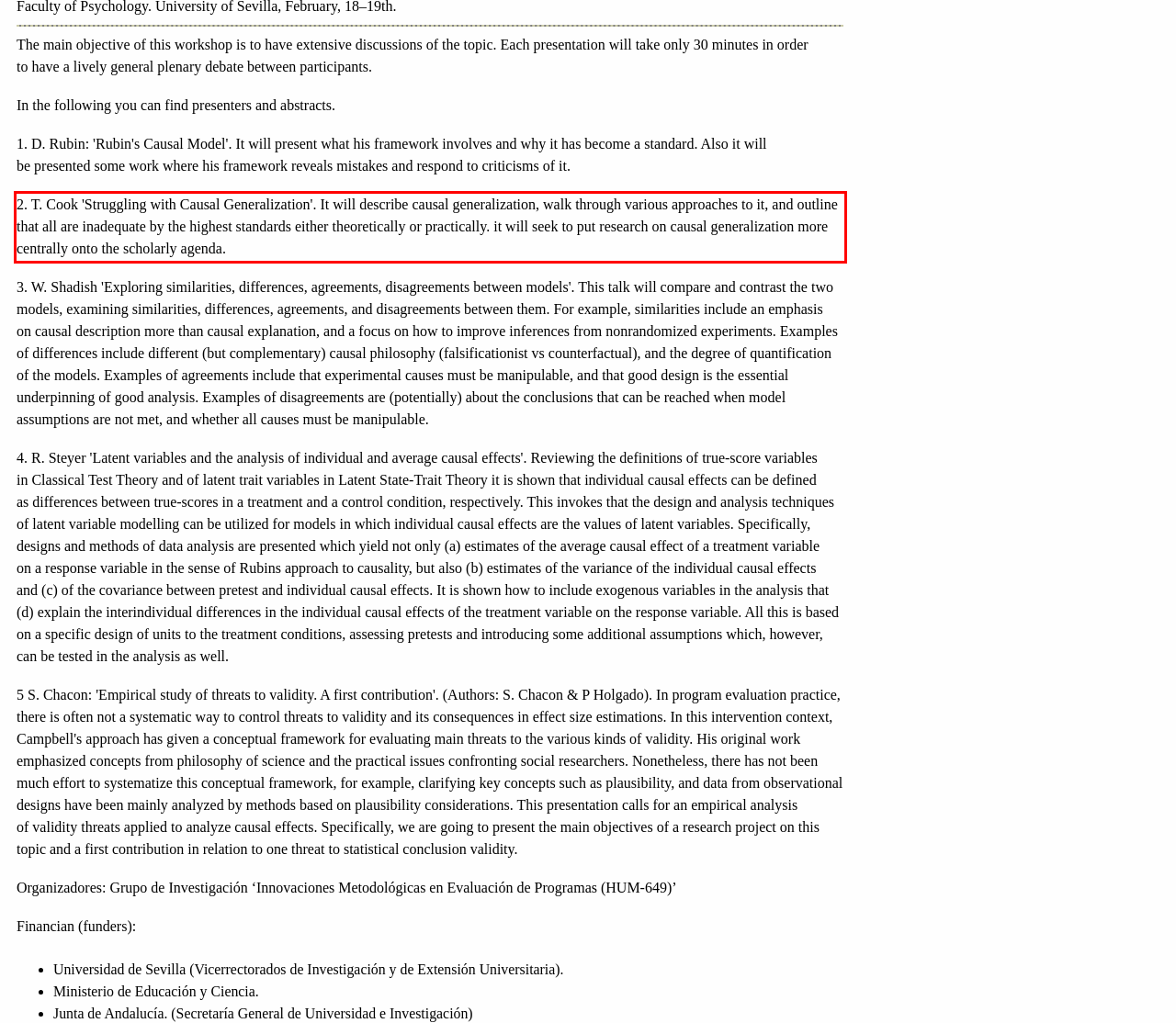By examining the provided screenshot of a webpage, recognize the text within the red bounding box and generate its text content.

2. T. Cook 'Struggling with Causal Generalization'. It will describe causal generalization, walk through various approaches to it, and outline that all are inadequate by the highest standards either theoretically or practically. it will seek to put research on causal generalization more centrally onto the scholarly agenda.